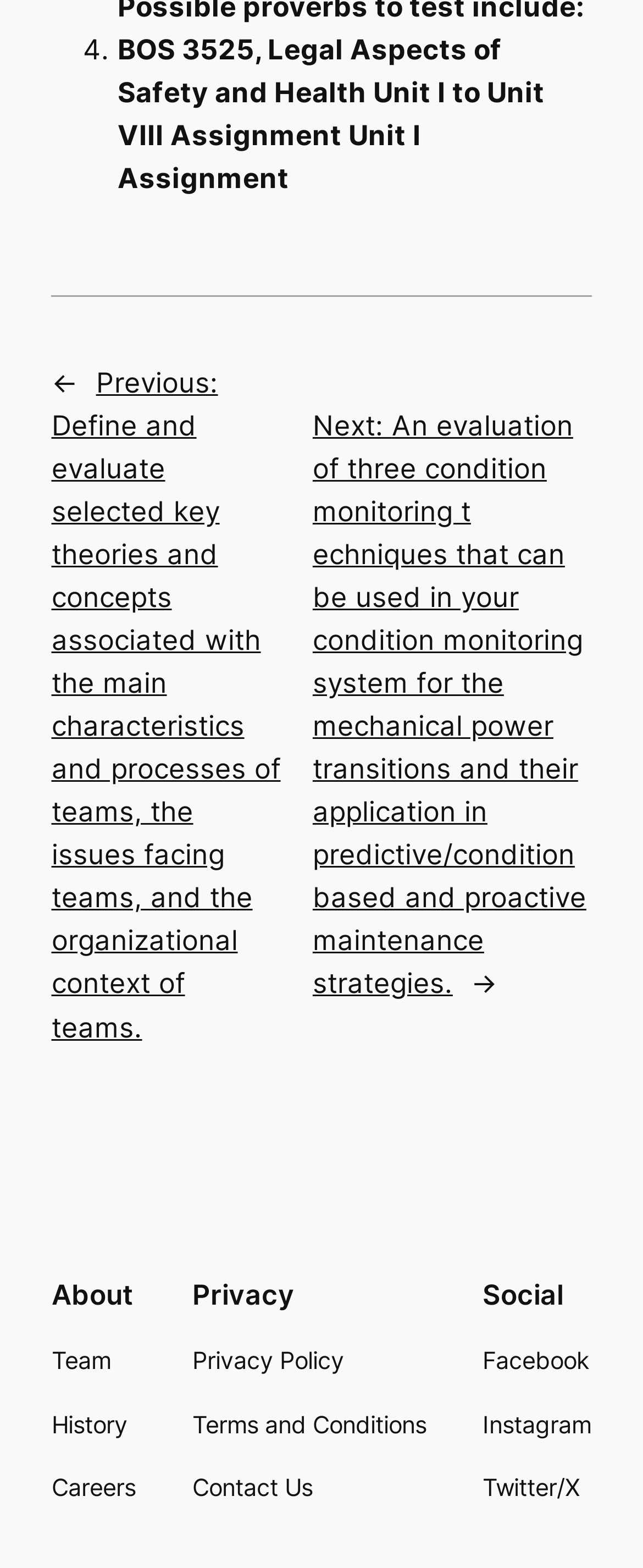Kindly provide the bounding box coordinates of the section you need to click on to fulfill the given instruction: "Go to previous post".

[0.08, 0.234, 0.436, 0.665]